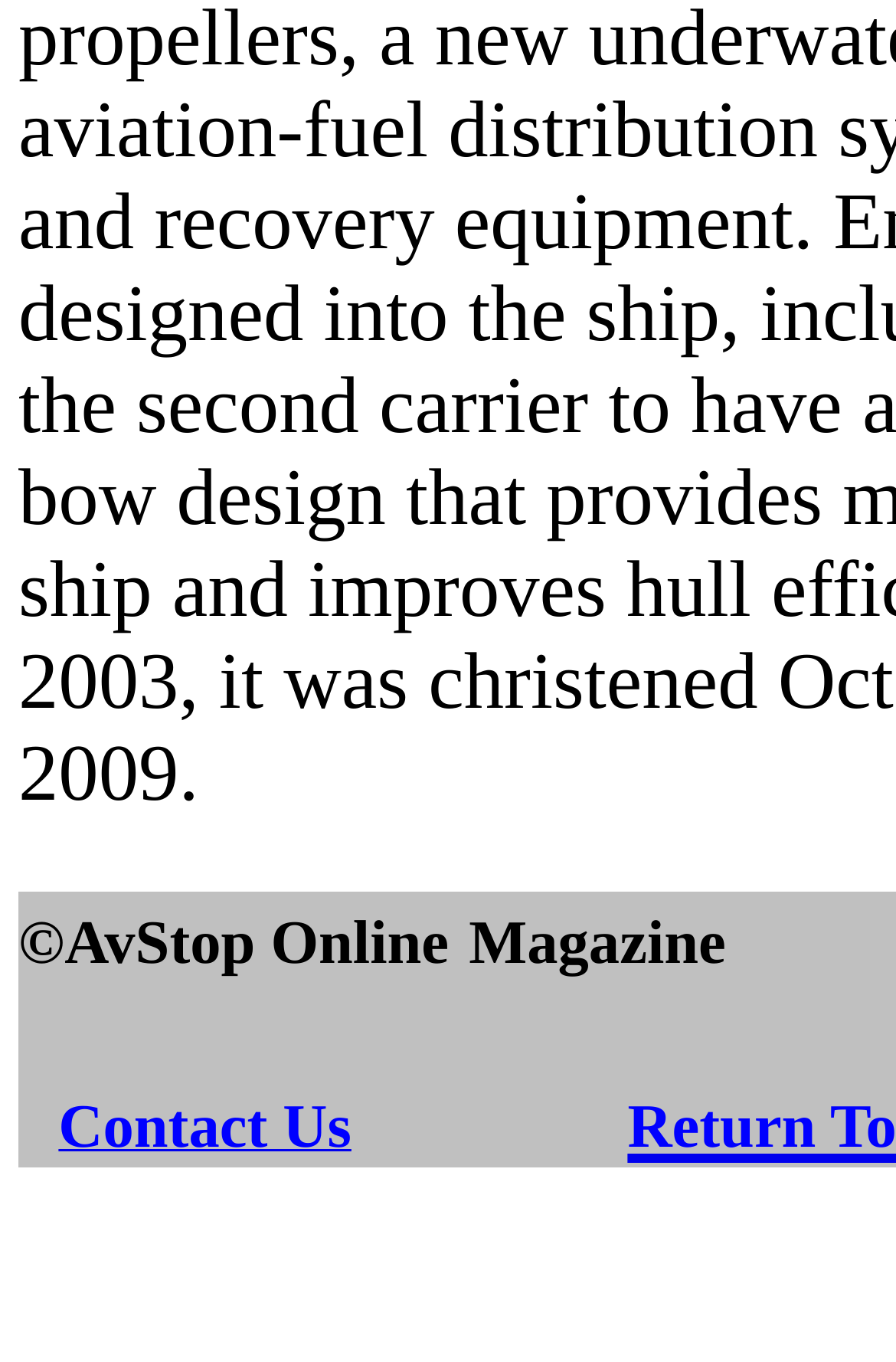Identify the bounding box of the HTML element described as: "Contact Us".

[0.065, 0.828, 0.392, 0.847]